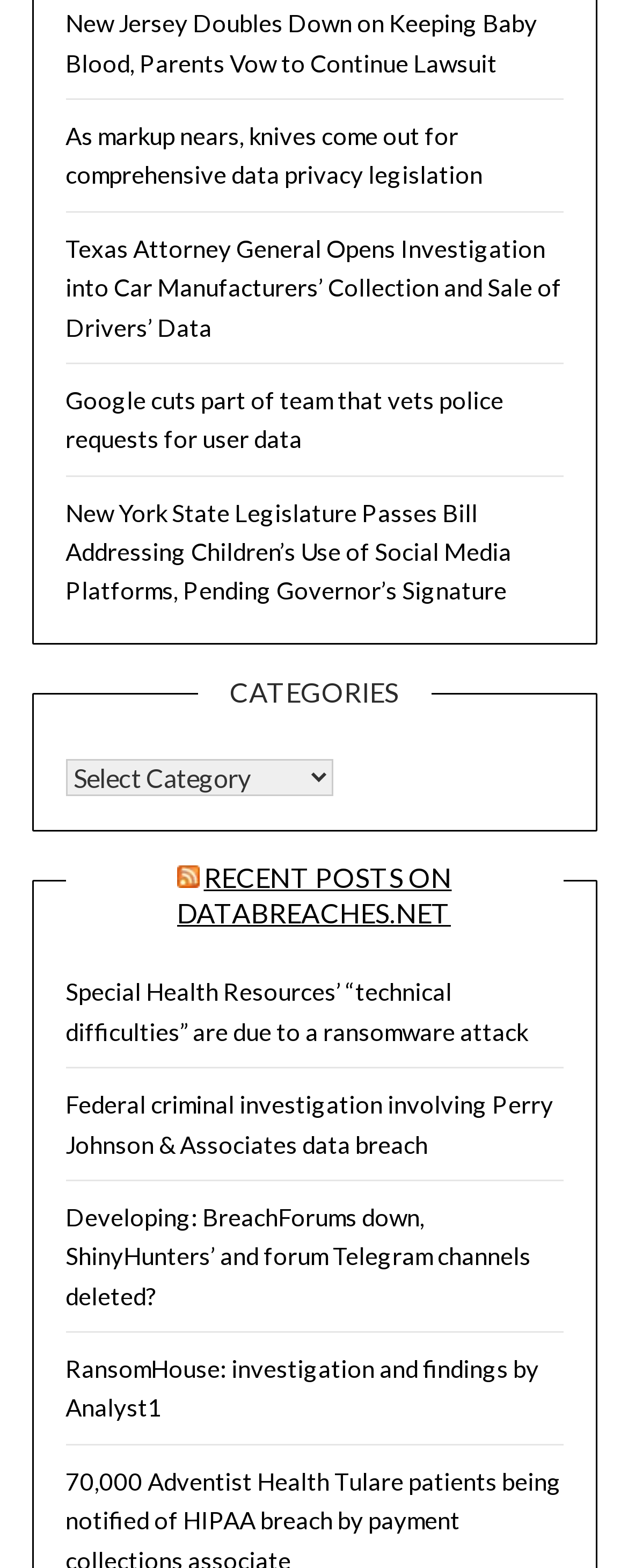Please determine the bounding box coordinates of the area that needs to be clicked to complete this task: 'Select a category from the dropdown menu'. The coordinates must be four float numbers between 0 and 1, formatted as [left, top, right, bottom].

[0.104, 0.484, 0.529, 0.508]